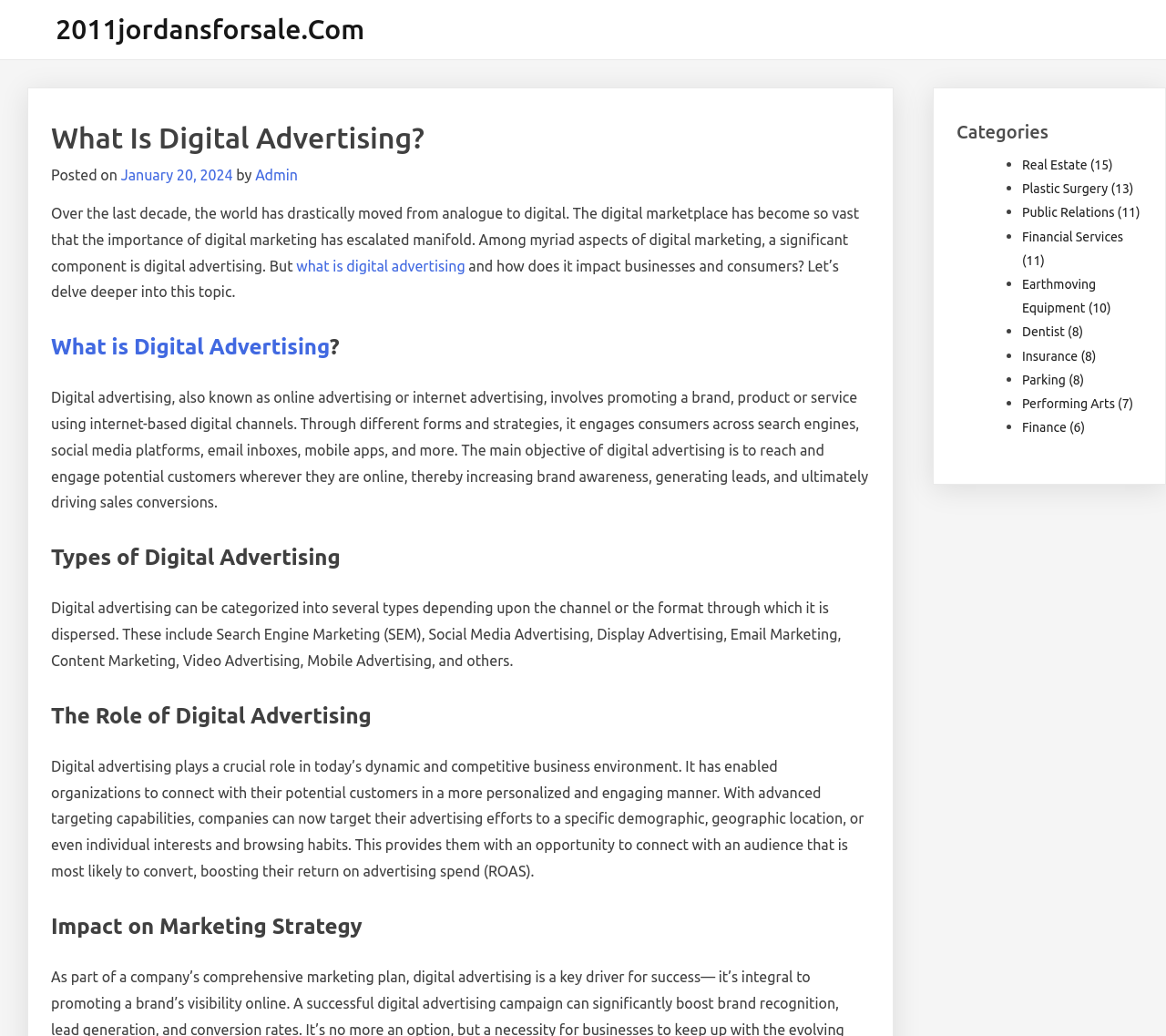Determine the bounding box coordinates for the clickable element required to fulfill the instruction: "Click on '2011jordansforsale.Com'". Provide the coordinates as four float numbers between 0 and 1, i.e., [left, top, right, bottom].

[0.048, 0.013, 0.313, 0.043]